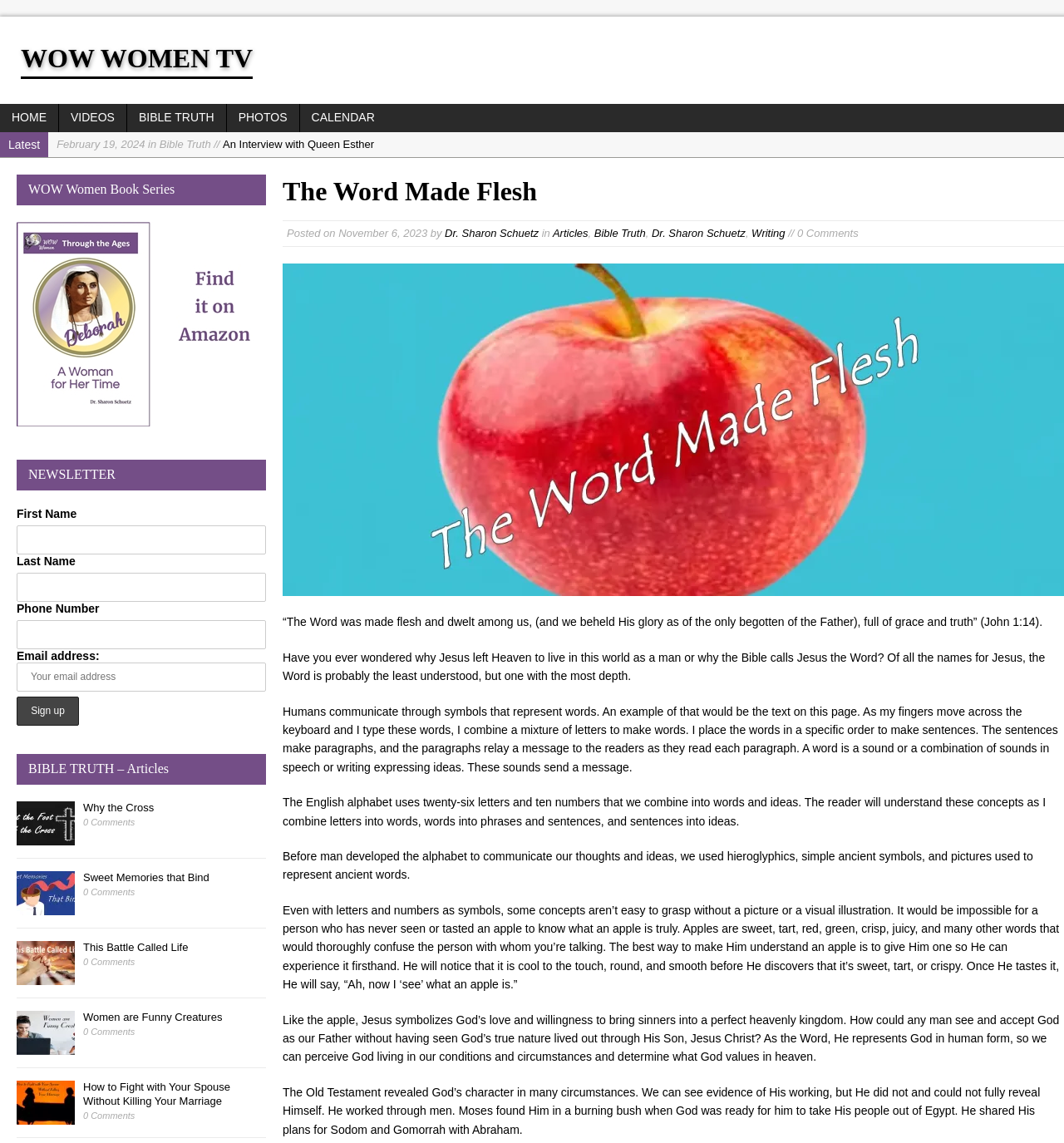Please find and report the bounding box coordinates of the element to click in order to perform the following action: "Sign up for the newsletter". The coordinates should be expressed as four float numbers between 0 and 1, in the format [left, top, right, bottom].

[0.016, 0.61, 0.074, 0.635]